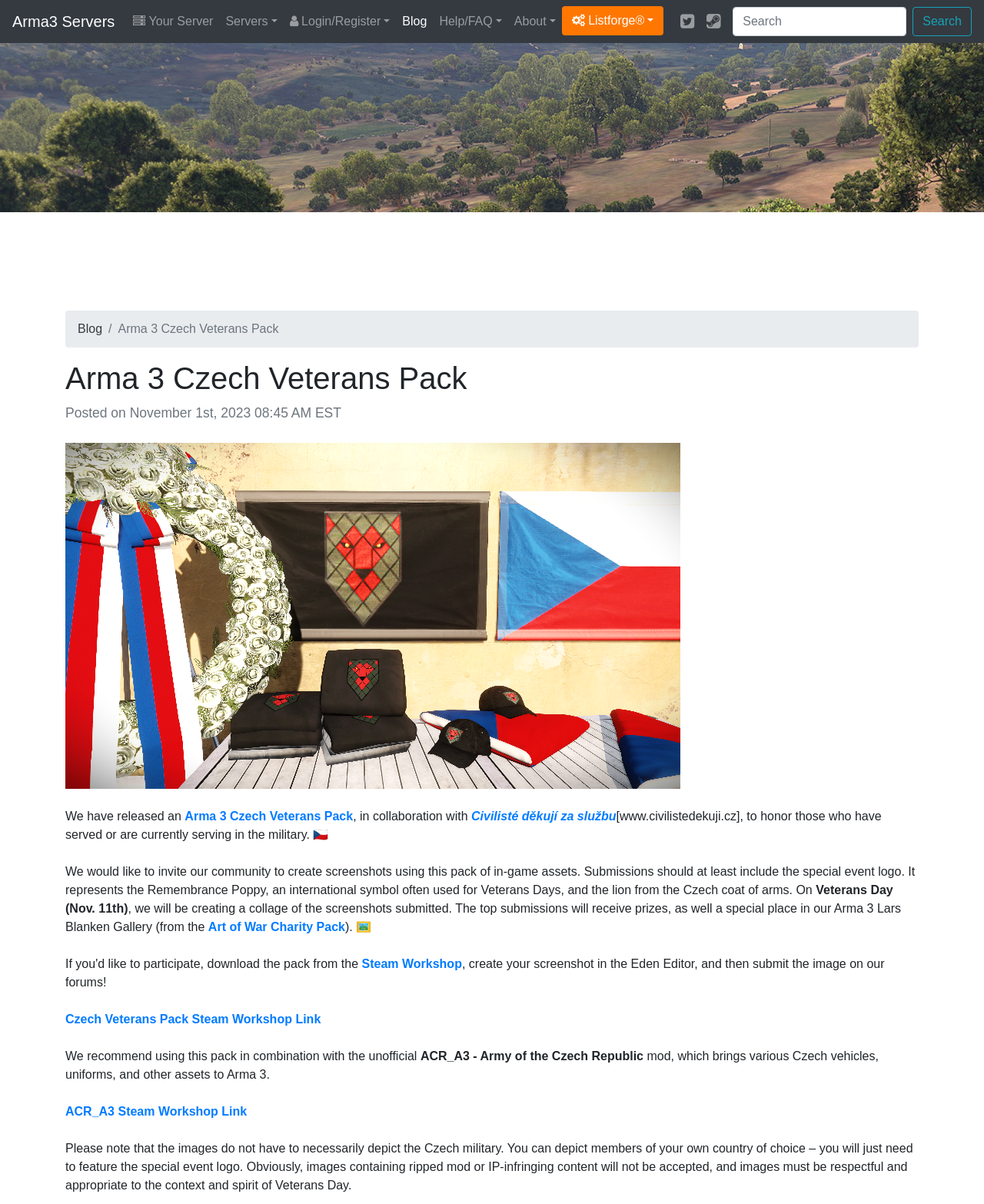Determine the bounding box coordinates for the clickable element required to fulfill the instruction: "Read the blog". Provide the coordinates as four float numbers between 0 and 1, i.e., [left, top, right, bottom].

[0.403, 0.005, 0.44, 0.031]